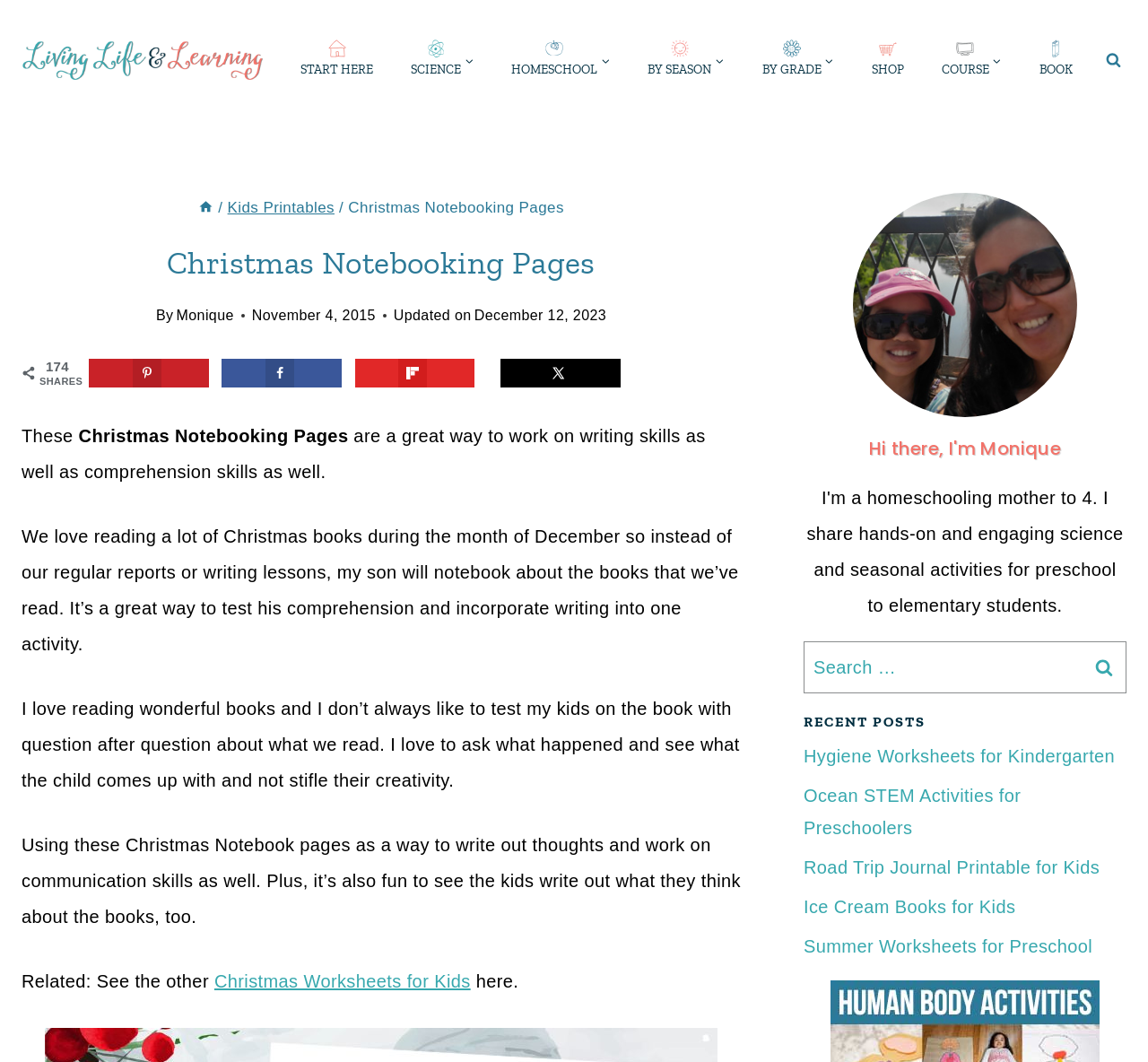Extract the heading text from the webpage.

Christmas Notebooking Pages